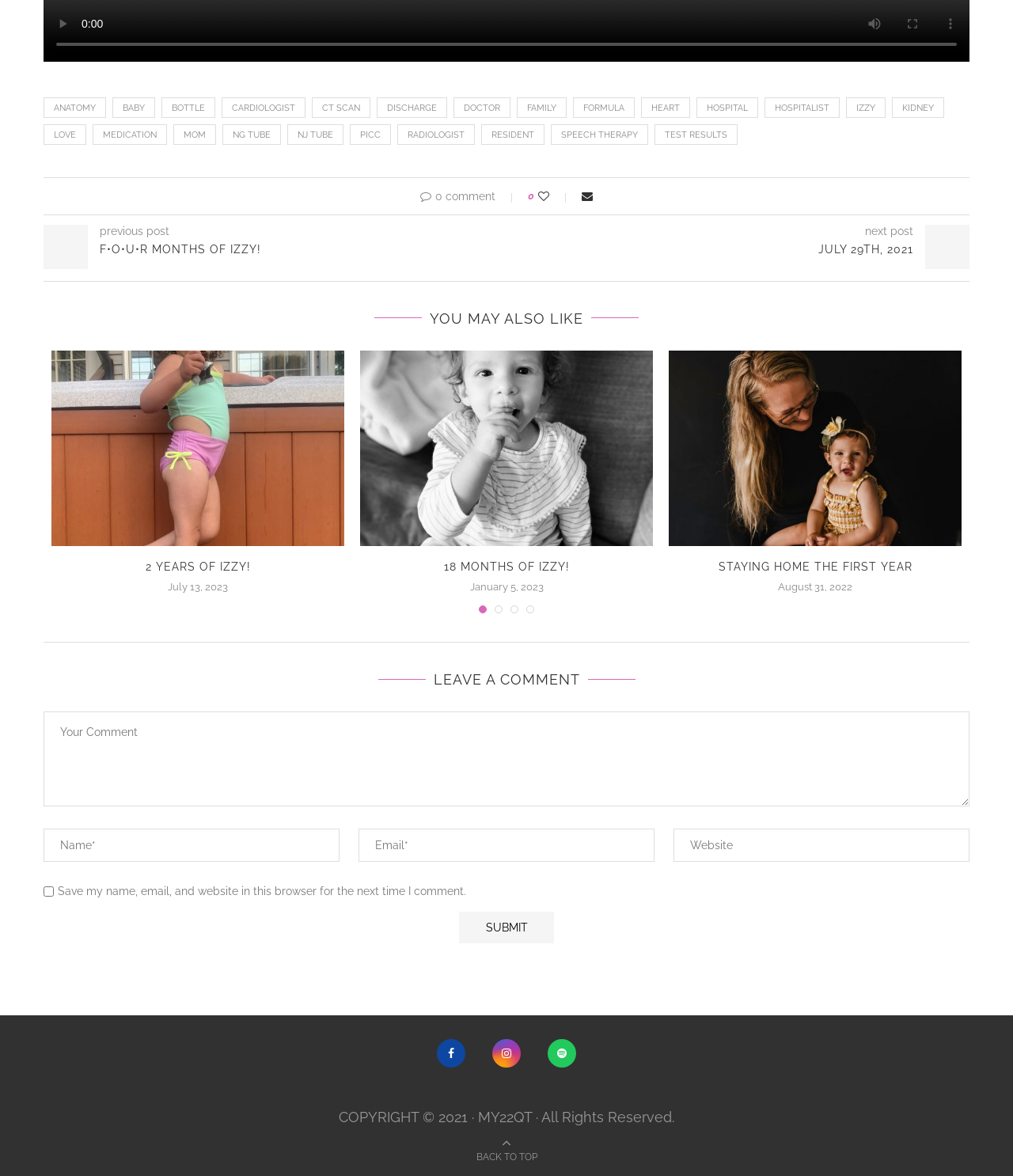Utilize the information from the image to answer the question in detail:
What is the purpose of the textbox at the bottom of the webpage?

The textbox at the bottom of the webpage is labeled 'Your Comment' and is required, indicating that it is for users to leave a comment on the post.